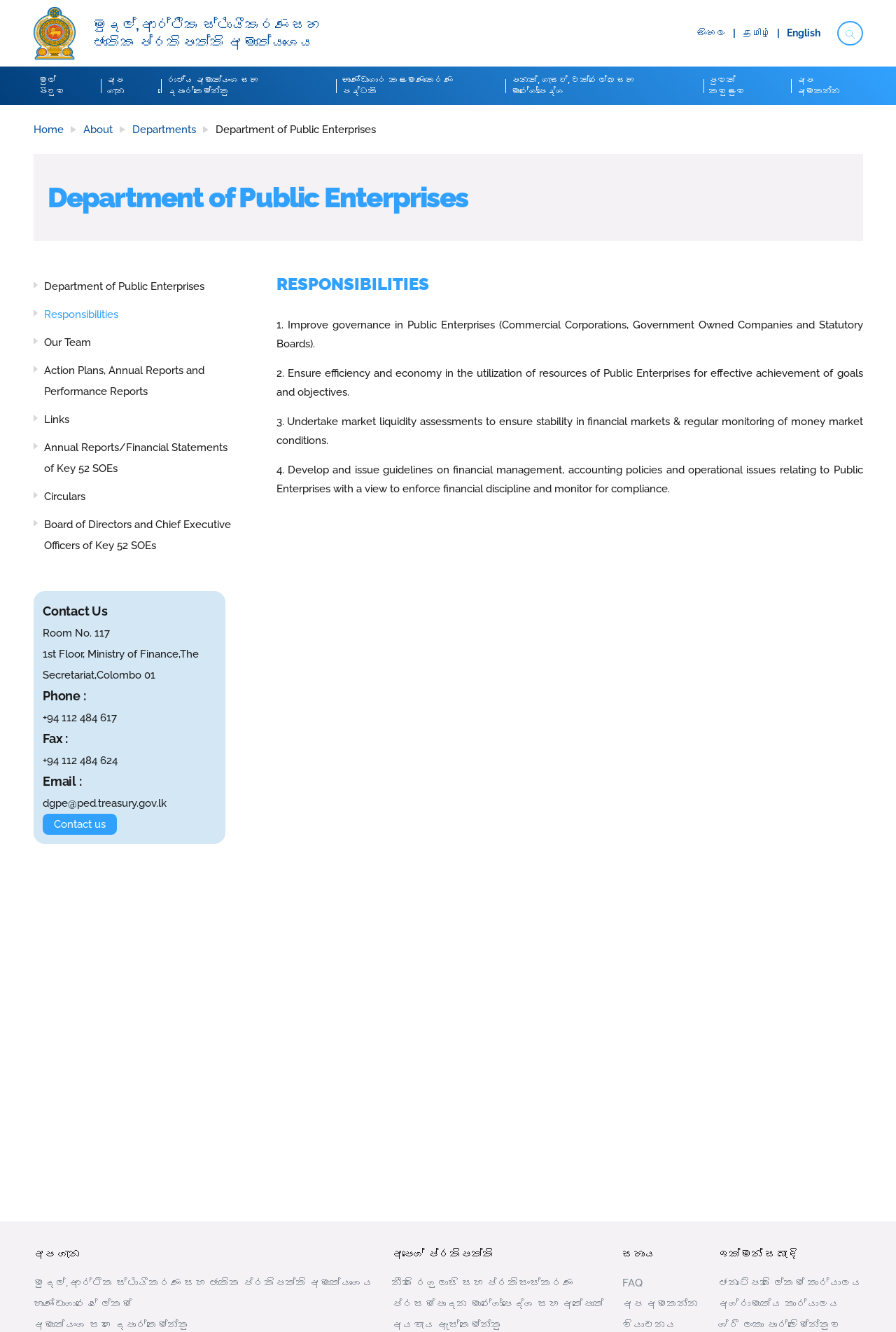What are the three languages available on the webpage?
Please interpret the details in the image and answer the question thoroughly.

The three languages available on the webpage can be found in the top right corner of the webpage, where there are three links with the text 'සිංහල', 'தமிழ்', and 'English' respectively.